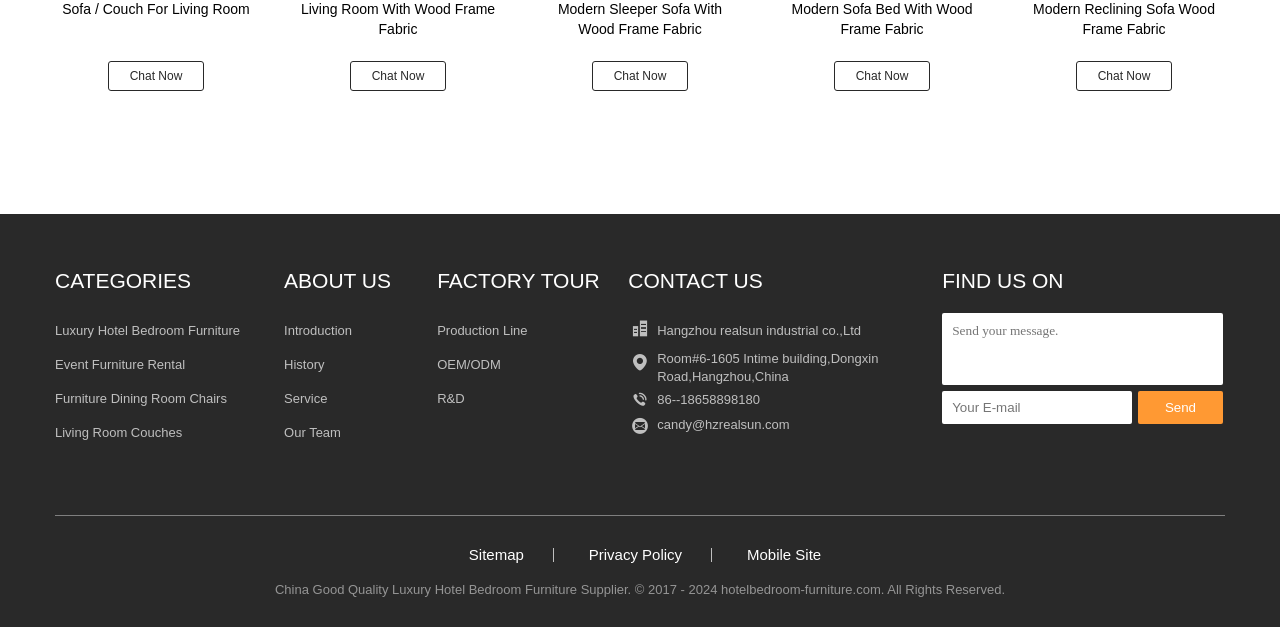Determine the bounding box coordinates for the area you should click to complete the following instruction: "View Sitemap".

[0.339, 0.874, 0.429, 0.896]